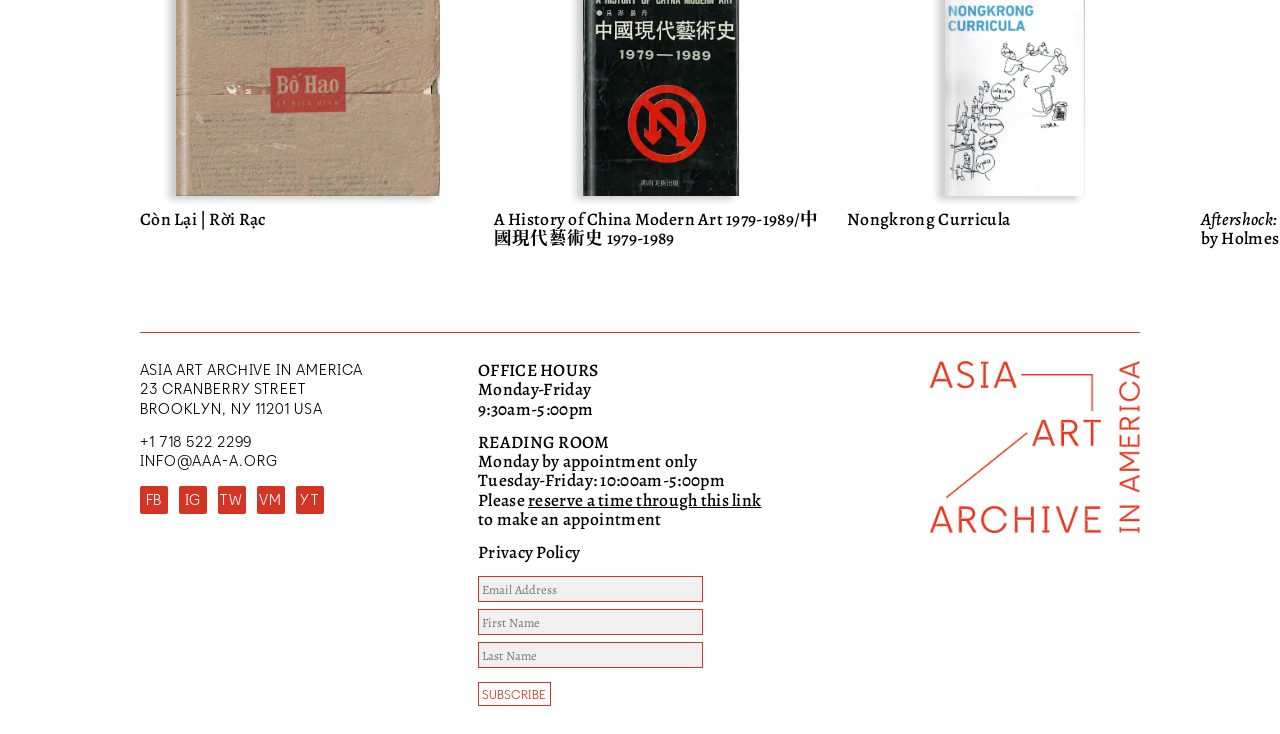Provide your answer in a single word or phrase: 
What is the name of the organization?

Asia Art Archive in America